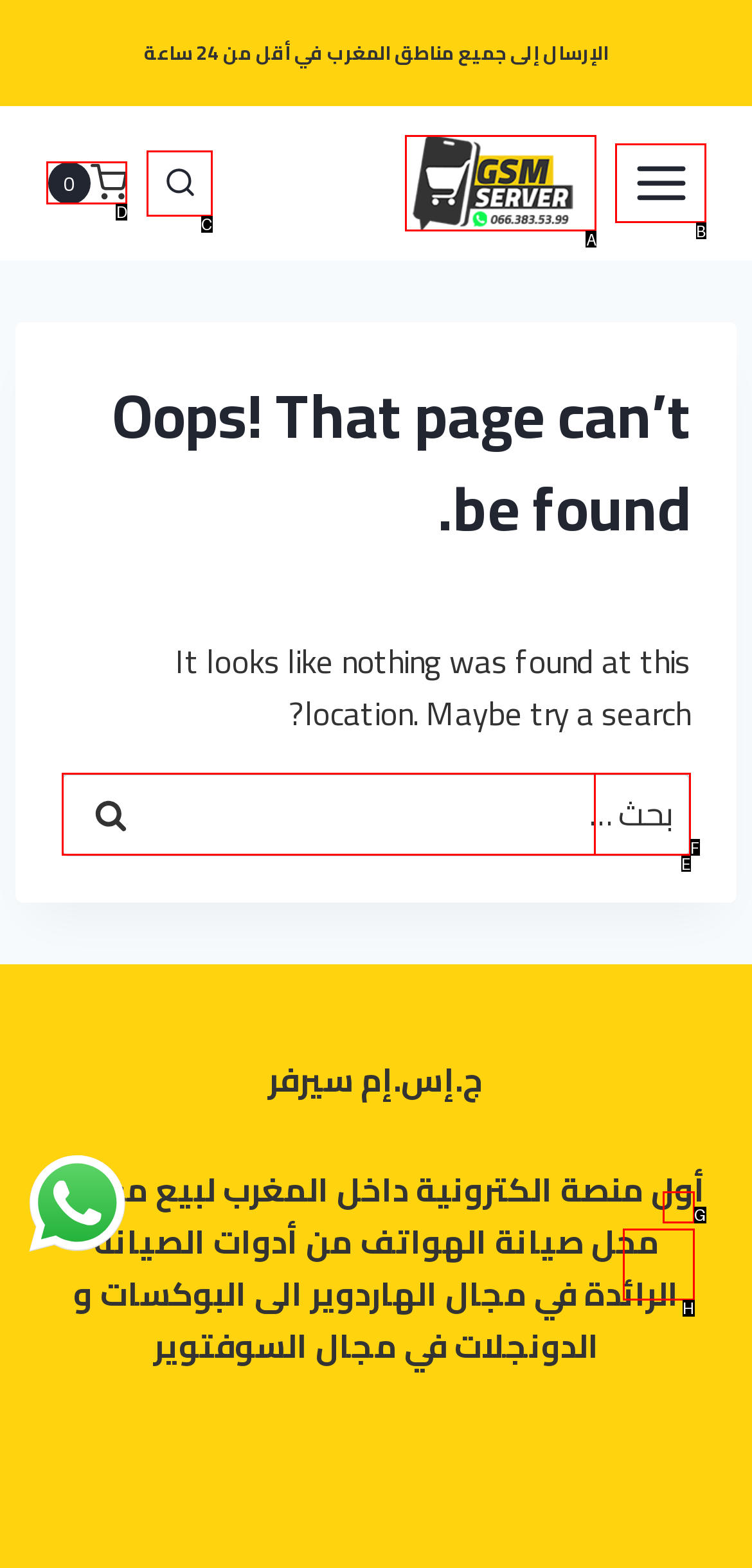Which option should be clicked to execute the task: View shopping cart?
Reply with the letter of the chosen option.

D